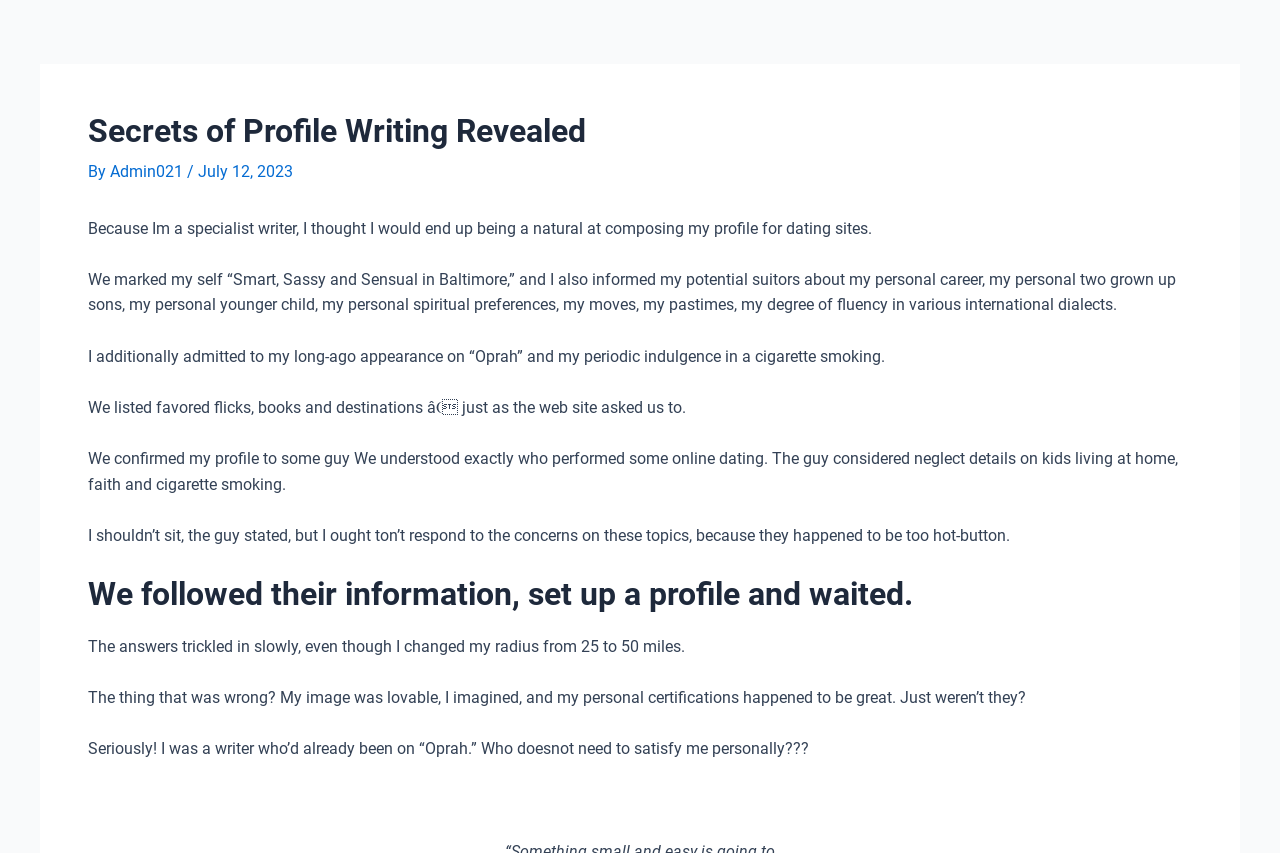Please identify the primary heading of the webpage and give its text content.

Secrets of Profile Writing Revealed